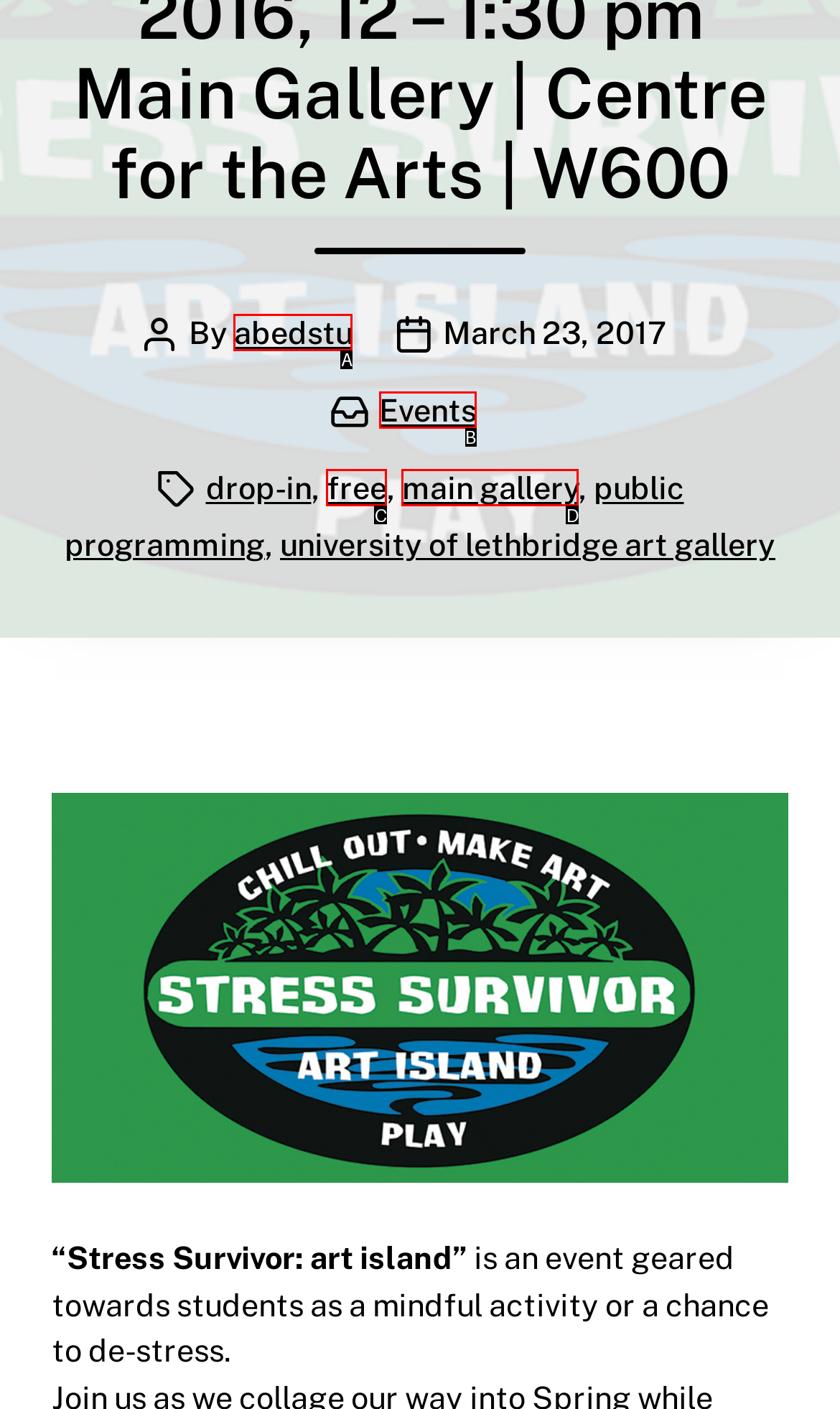Choose the letter of the UI element that aligns with the following description: main gallery
State your answer as the letter from the listed options.

D